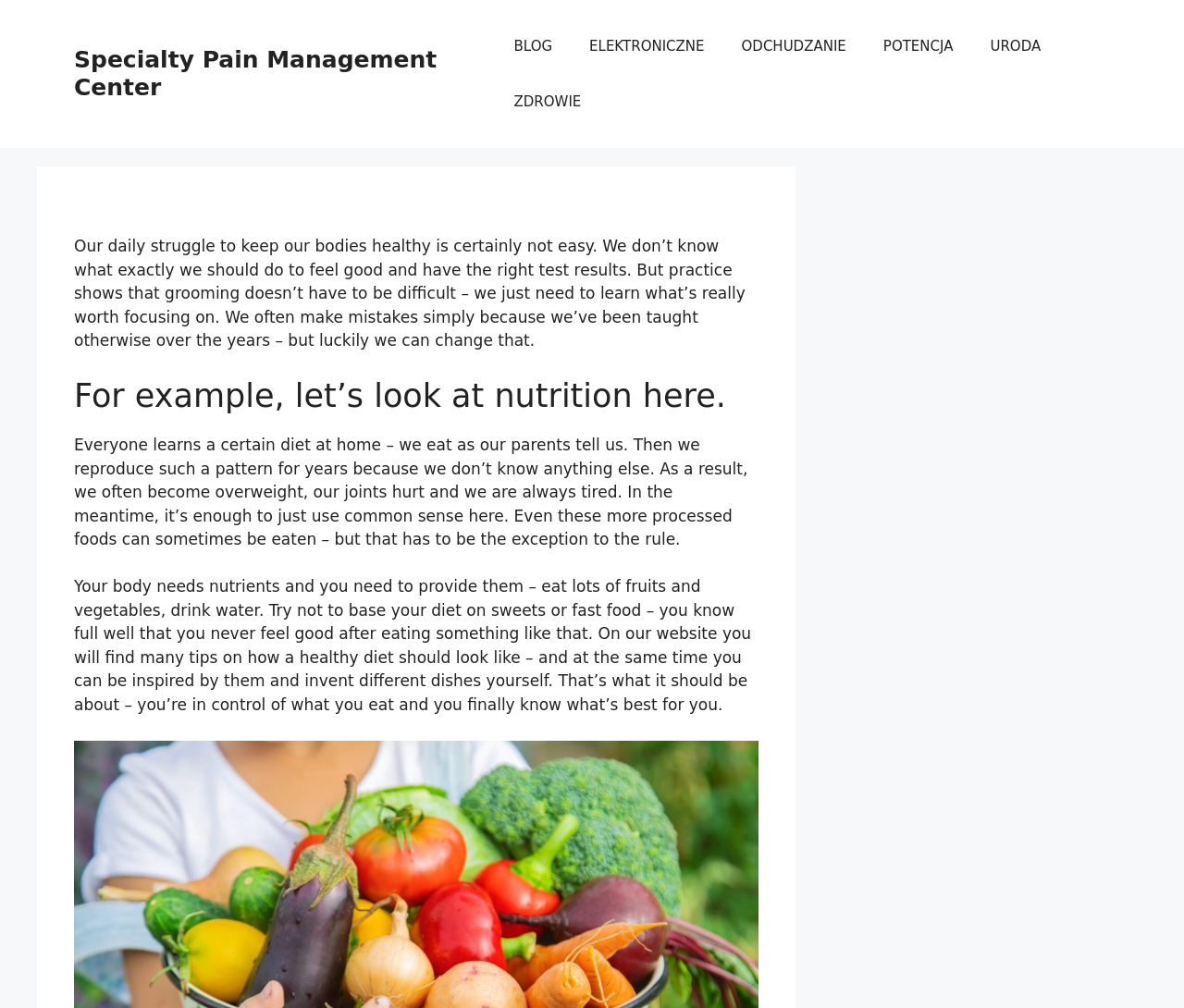Examine the screenshot and answer the question in as much detail as possible: What is the purpose of the webpage's nutrition tips?

The webpage provides nutrition tips to inspire readers to invent different healthy dishes and take control of their diet, ultimately leading to a healthier lifestyle.